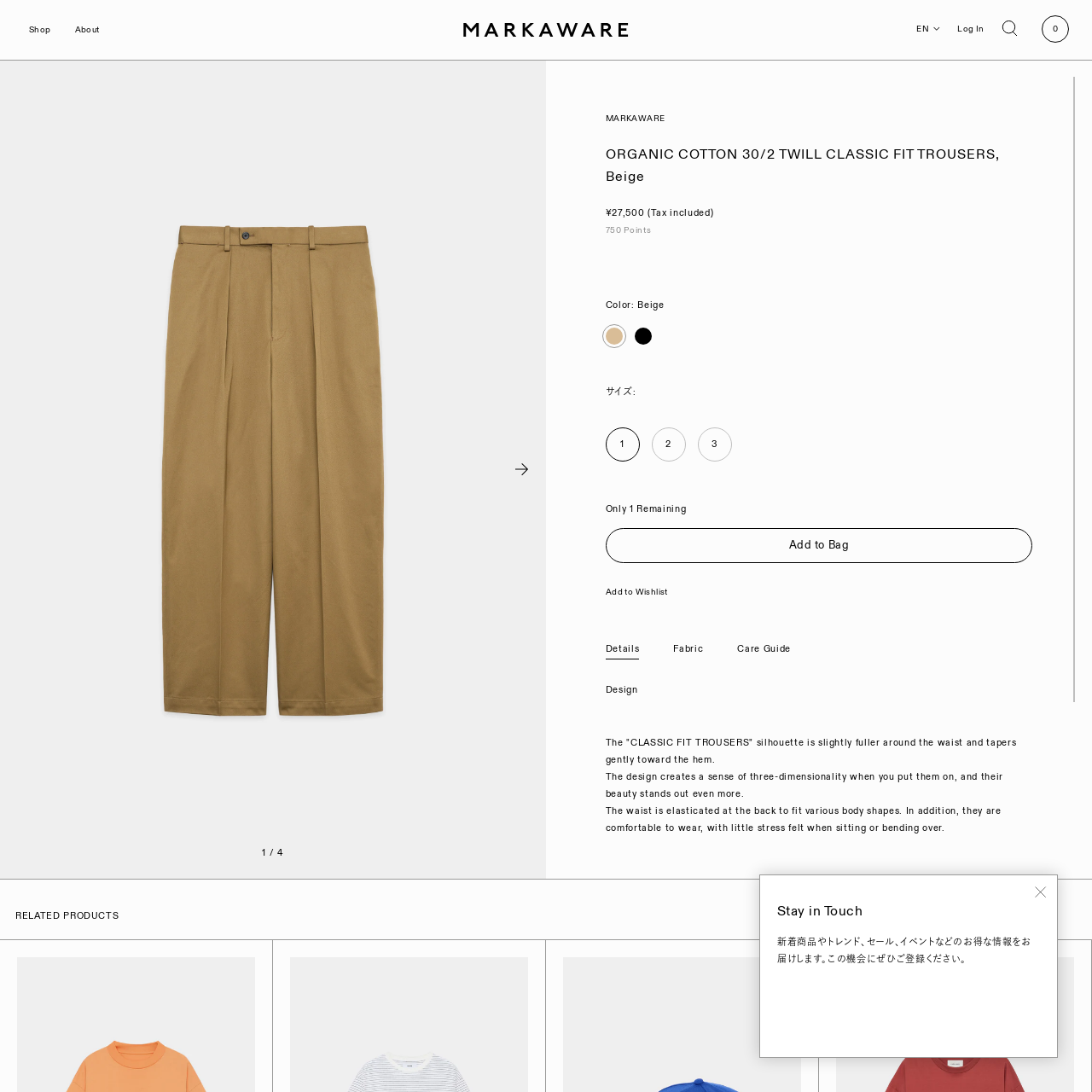Observe the image segment inside the red bounding box and answer concisely with a single word or phrase: What is the price of the trousers?

¥27,500